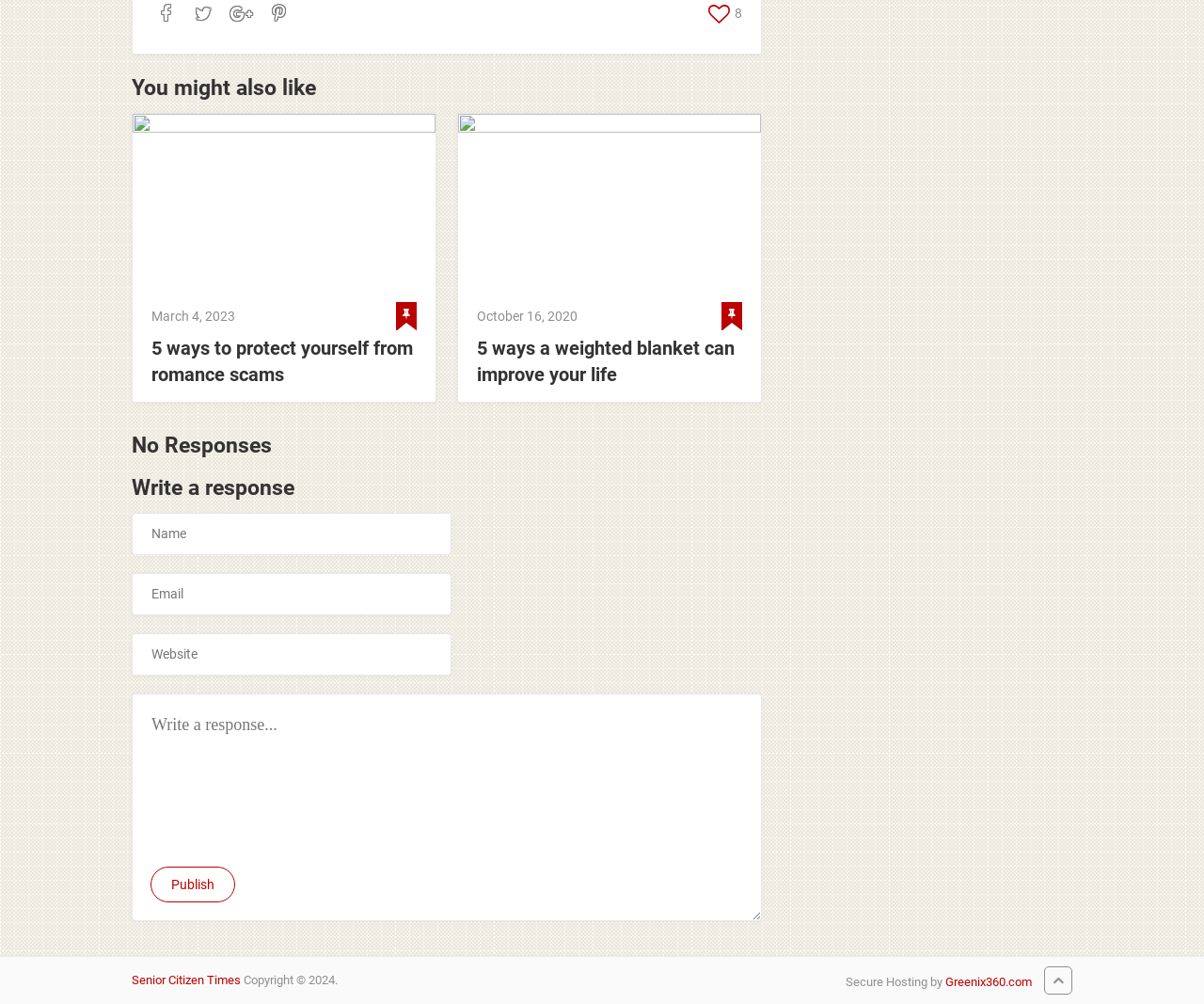Determine the bounding box coordinates of the clickable area required to perform the following instruction: "Click on the '5 ways a weighted blanket can improve your life' link". The coordinates should be represented as four float numbers between 0 and 1: [left, top, right, bottom].

[0.38, 0.114, 0.632, 0.292]